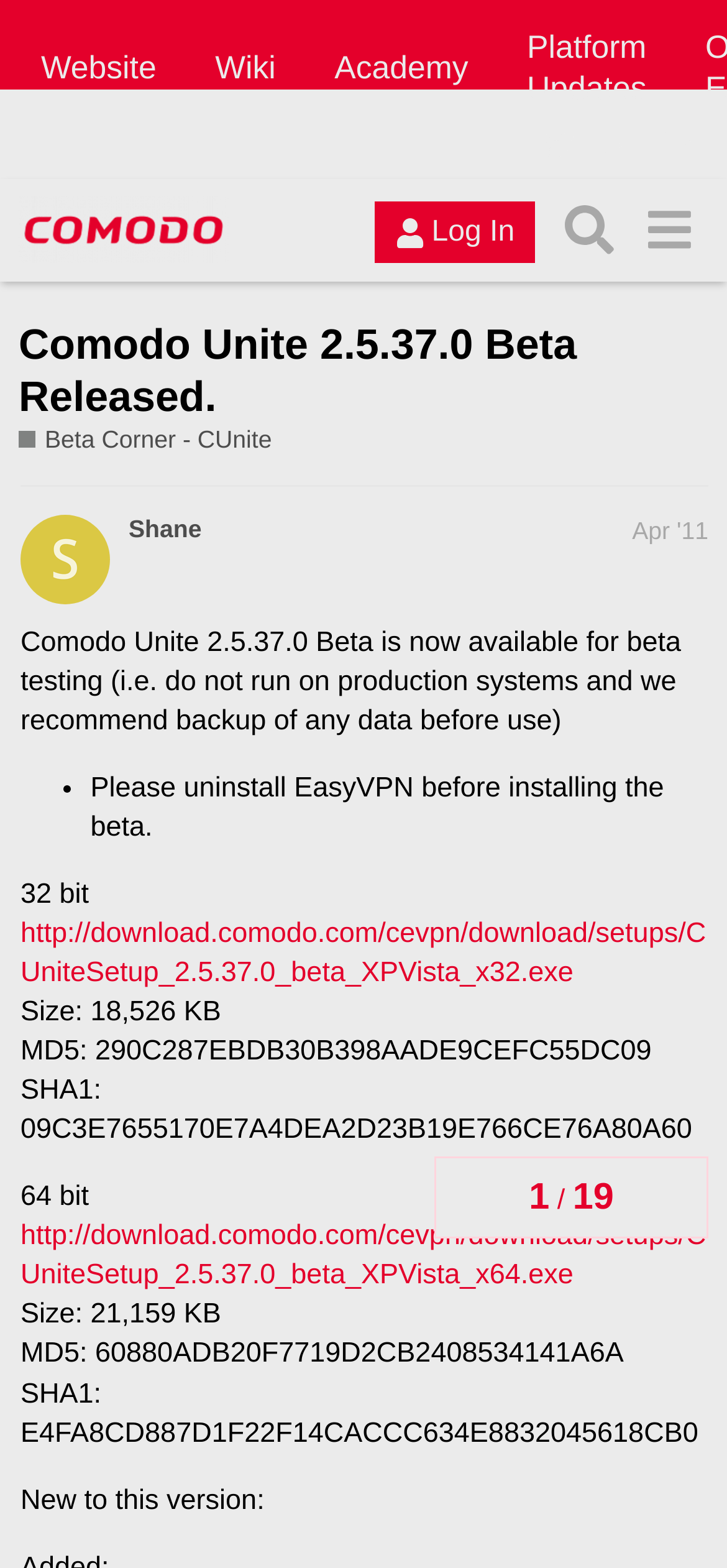Give a one-word or short phrase answer to this question: 
What is the platform mentioned for the beta version?

XPVista